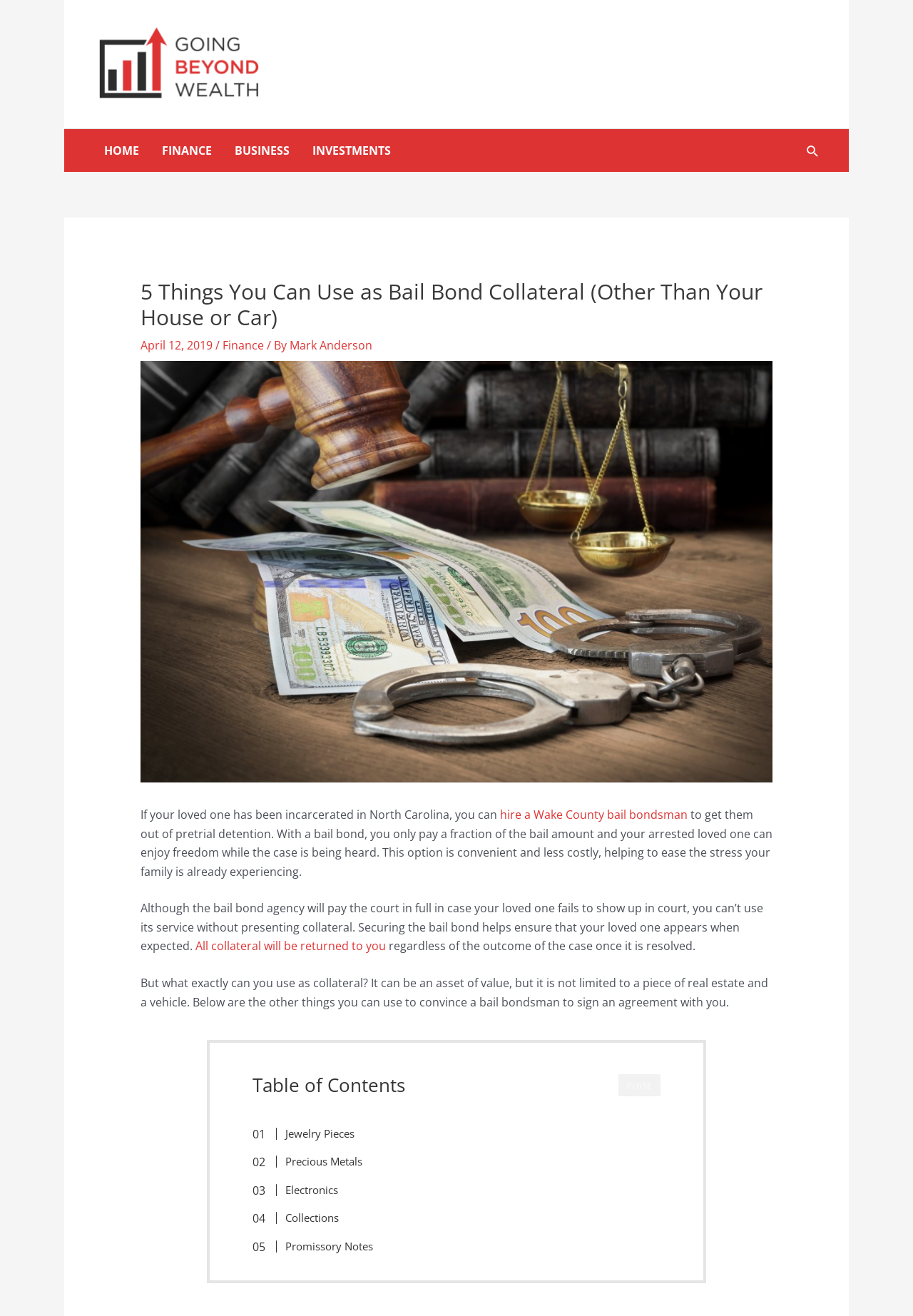What is the author of the article?
Using the image, elaborate on the answer with as much detail as possible.

The author of the article is 'Mark Anderson' which can be found in the article metadata, indicated by the link element with the text 'Mark Anderson'.